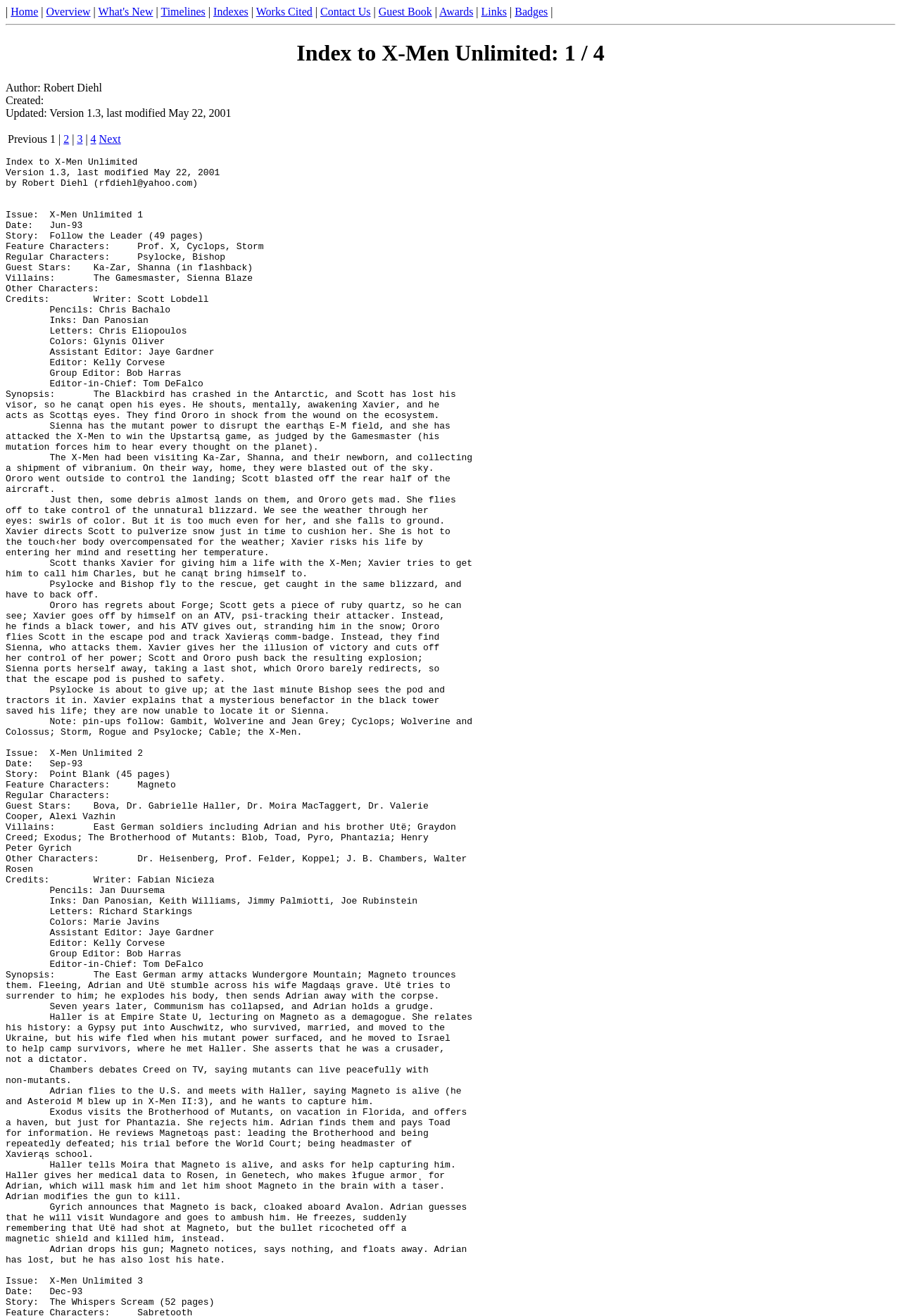Specify the bounding box coordinates of the region I need to click to perform the following instruction: "go to next page". The coordinates must be four float numbers in the range of 0 to 1, i.e., [left, top, right, bottom].

[0.11, 0.101, 0.134, 0.11]